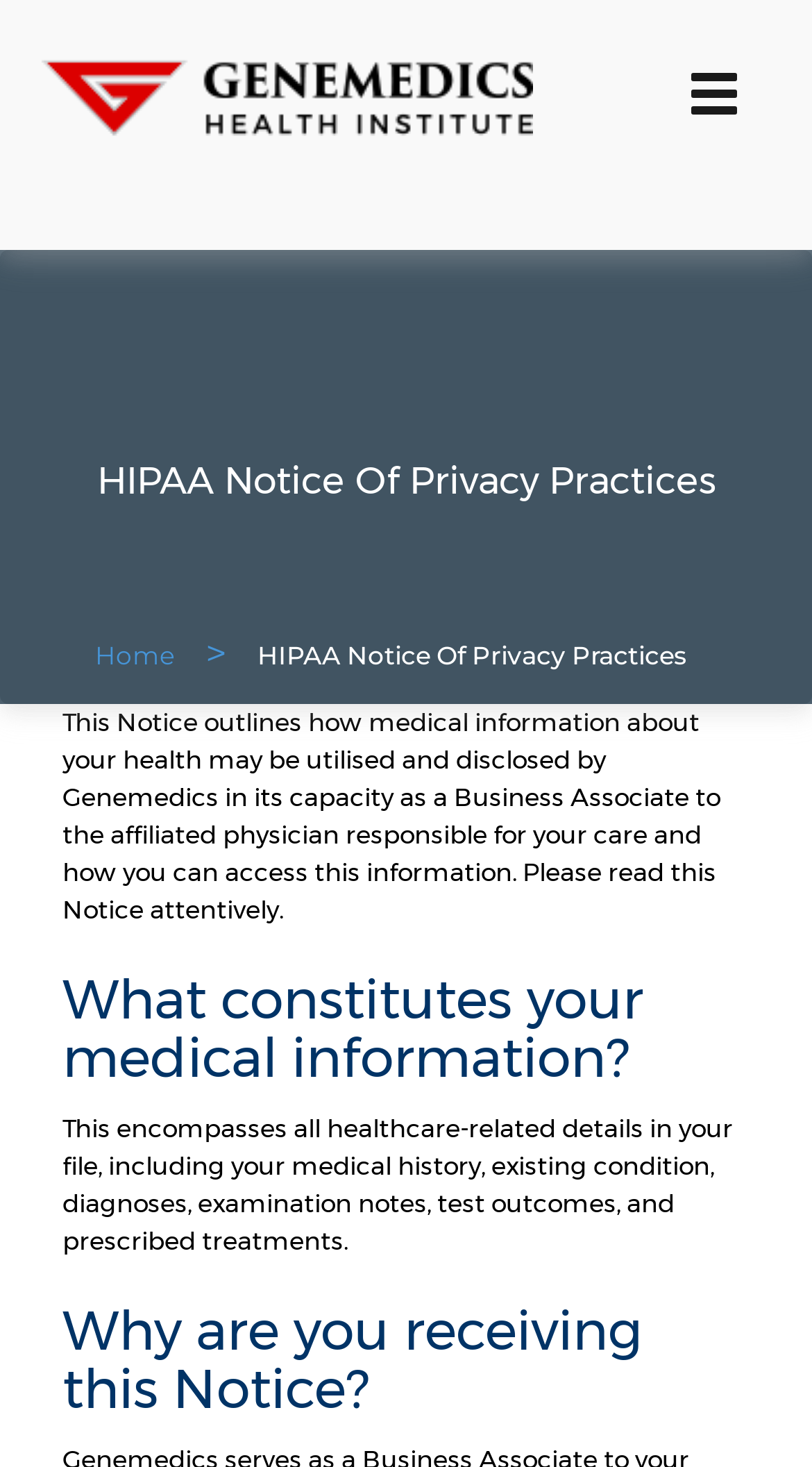What is the name of the health institute?
Please provide a comprehensive answer based on the contents of the image.

The name of the health institute can be found in the link element with the text 'Genemedics Health Institute', which is also accompanied by an image with the same name.